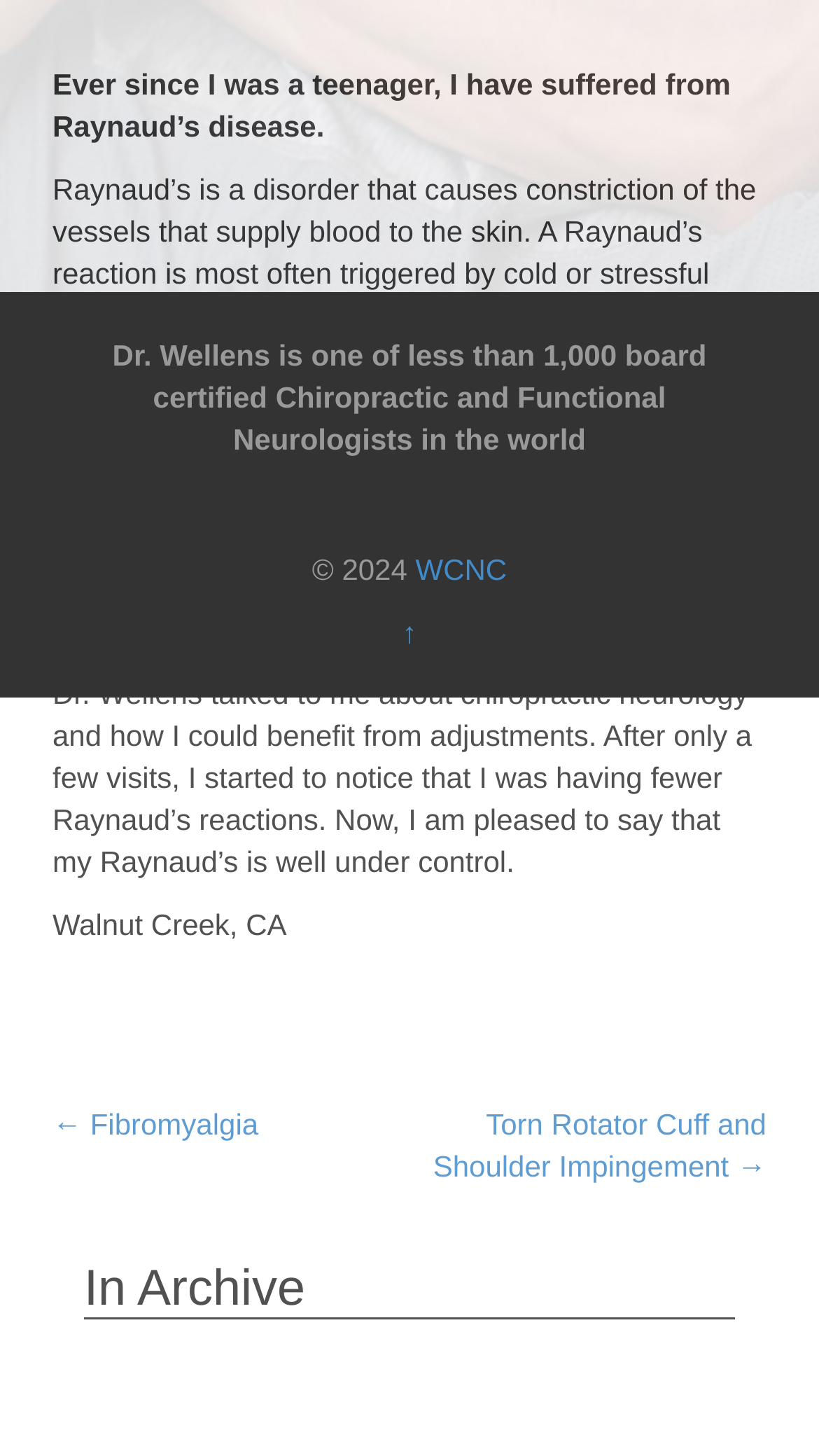Please provide the bounding box coordinate of the region that matches the element description: ← Fibromyalgia. Coordinates should be in the format (top-left x, top-left y, bottom-right x, bottom-right y) and all values should be between 0 and 1.

[0.064, 0.76, 0.315, 0.783]